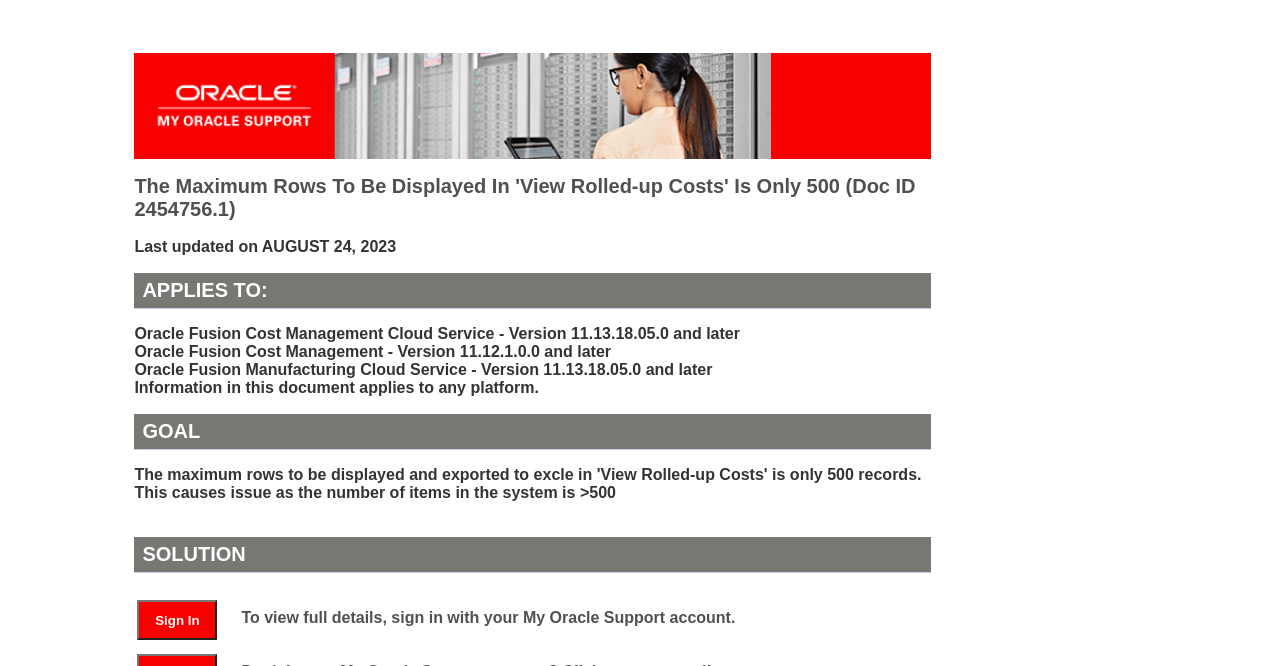Generate the text content of the main headline of the webpage.

The Maximum Rows To Be Displayed In 'View Rolled-up Costs' Is Only 500 (Doc ID 2454756.1)